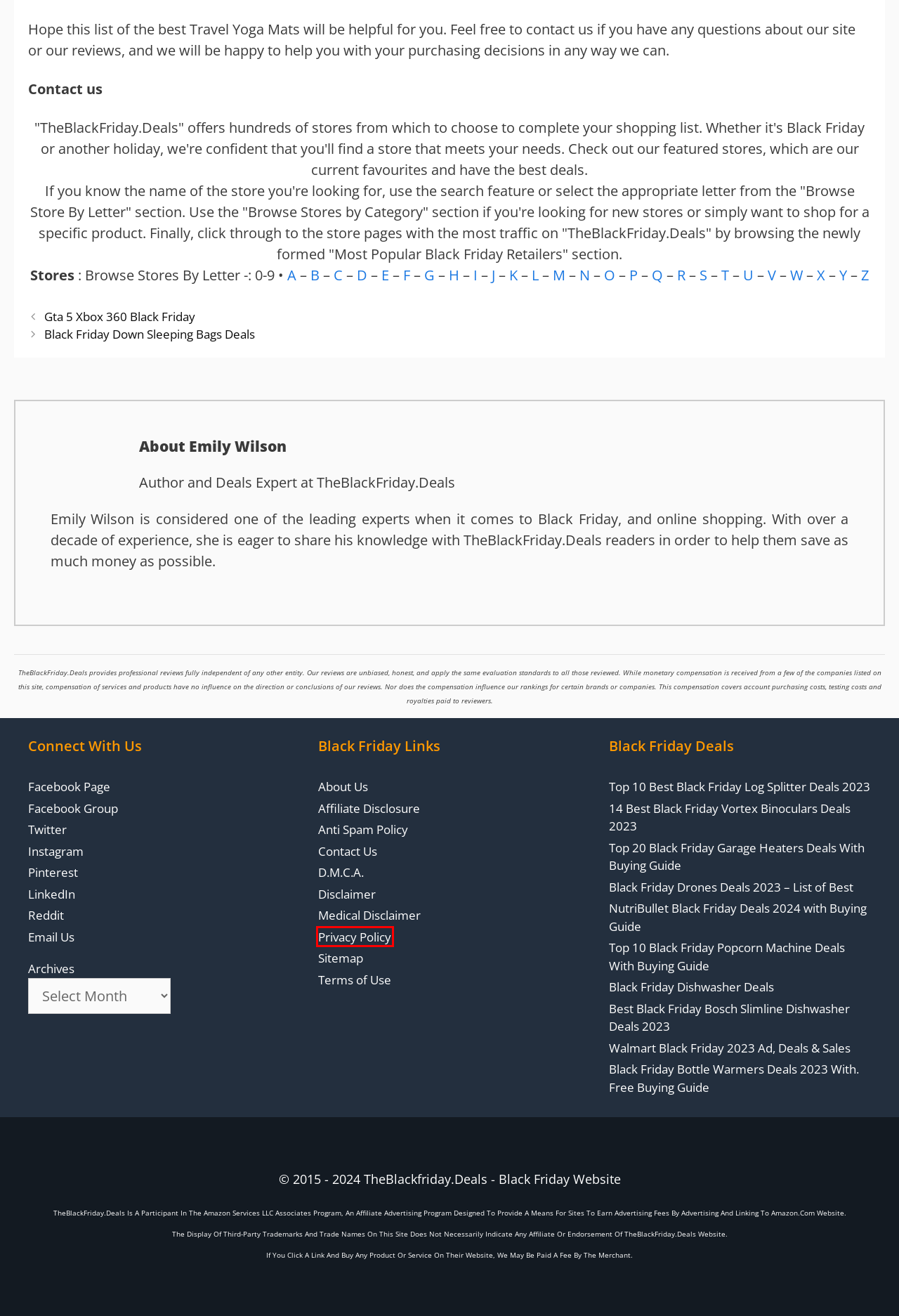You are provided with a screenshot of a webpage containing a red rectangle bounding box. Identify the webpage description that best matches the new webpage after the element in the bounding box is clicked. Here are the potential descriptions:
A. Top 10 Best Black Friday Log Splitter Deals 2023
B. Privacy Policy - The Black Friday Deals 2024 - BLACK FRIDAY DEALS 2024
C. Black Friday Dishwasher Deals - BLACK FRIDAY DEALS 2024
D. Top 10 Black Friday Popcorn Machine Deals With Buying Guide - BLACK FRIDAY DEALS 2024
E. NutriBullet Black Friday Deals 2024 With Buying Guide And Coupons
F. 🛸 Top 10 Best Black Friday Drones Deals With Buying Guide
G. Top 20 Black Friday Garage Heaters Deals With Buying Guide
H. Black Friday Bottle Warmers Deals 2023 With. Free Buying Guide - BLACK FRIDAY DEALS 2024

B